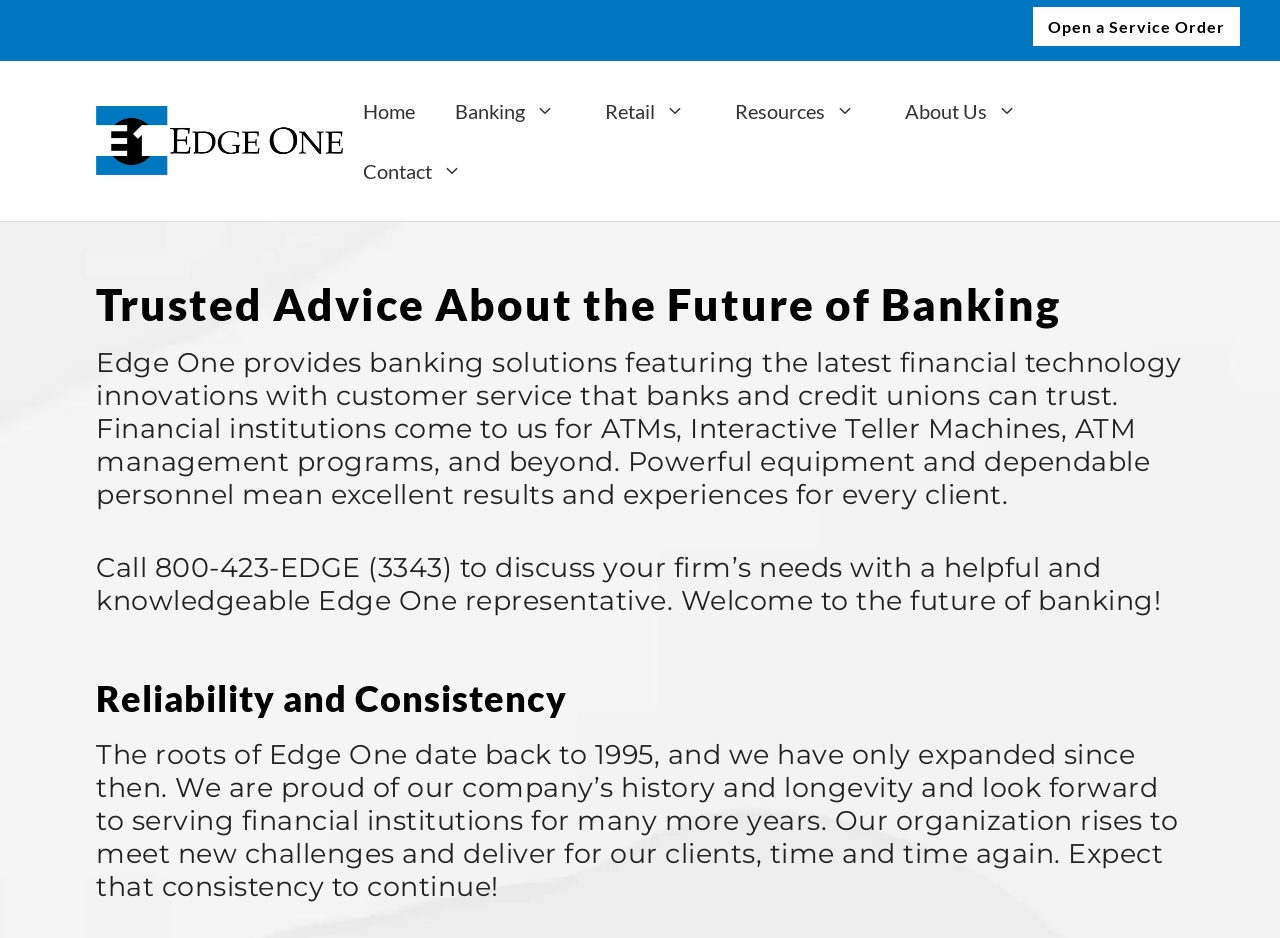Please determine the bounding box coordinates, formatted as (top-left x, top-left y, bottom-right x, bottom-right y), with all values as floating point numbers between 0 and 1. Identify the bounding box of the region described as: Resources

[0.566, 0.086, 0.683, 0.15]